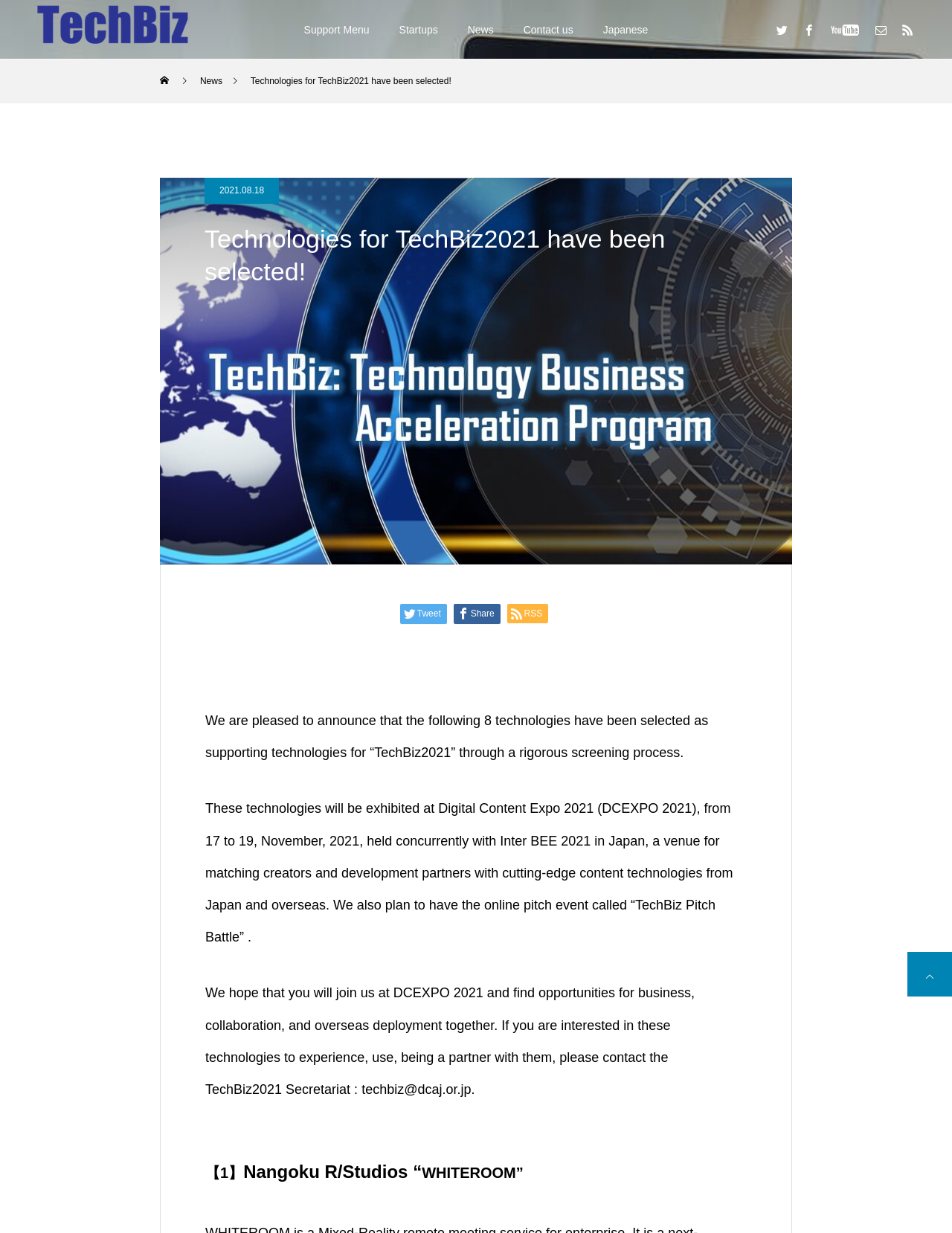Determine the bounding box coordinates for the area that should be clicked to carry out the following instruction: "Go to the Startups page".

[0.404, 0.0, 0.476, 0.048]